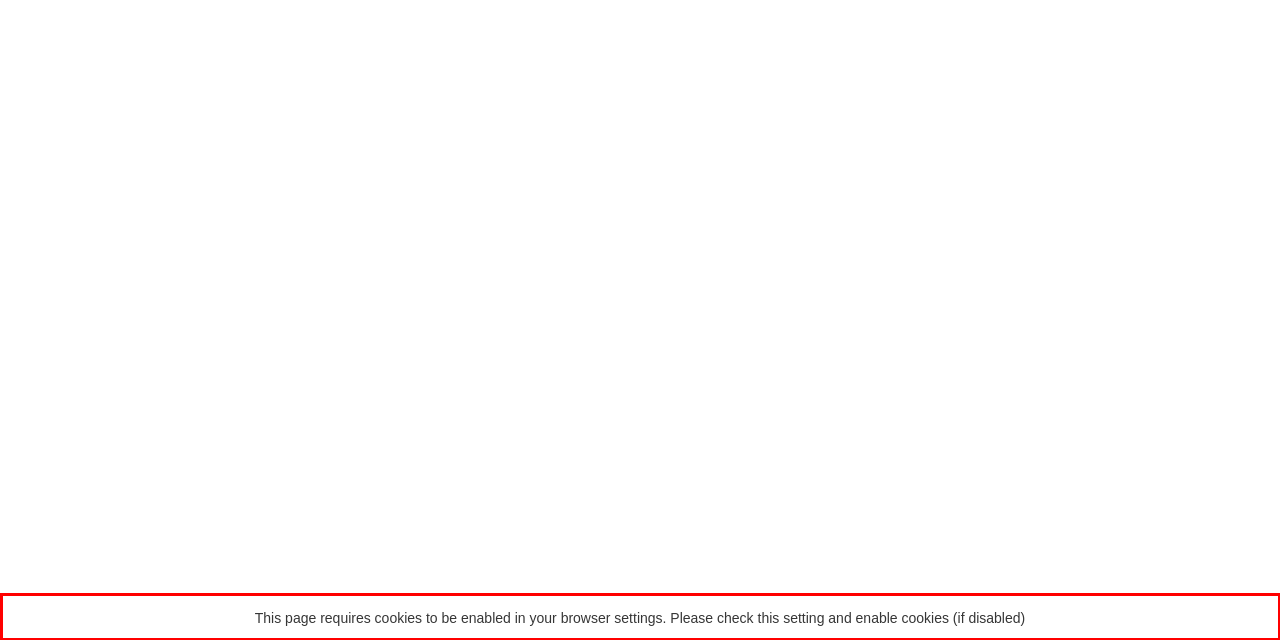Please take the screenshot of the webpage, find the red bounding box, and generate the text content that is within this red bounding box.

This page requires cookies to be enabled in your browser settings. Please check this setting and enable cookies (if disabled)